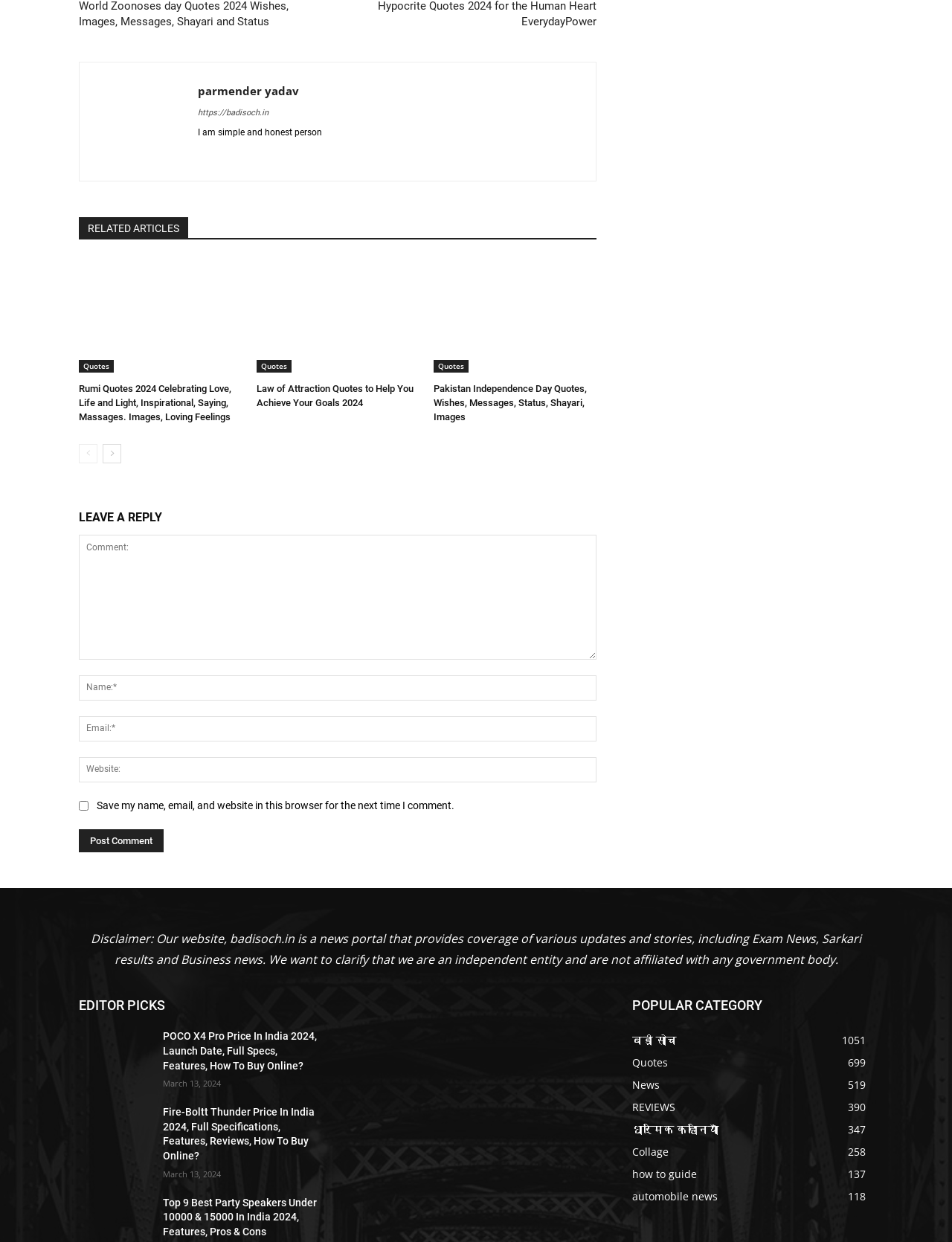Pinpoint the bounding box coordinates of the clickable element needed to complete the instruction: "Click on the 'next-page' link". The coordinates should be provided as four float numbers between 0 and 1: [left, top, right, bottom].

[0.108, 0.356, 0.127, 0.372]